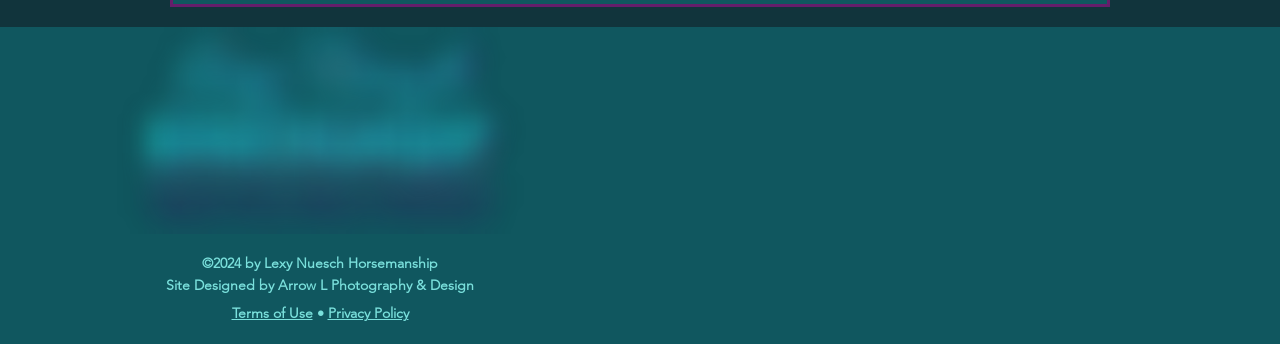Find and provide the bounding box coordinates for the UI element described with: "Terms of Use".

[0.181, 0.885, 0.244, 0.937]